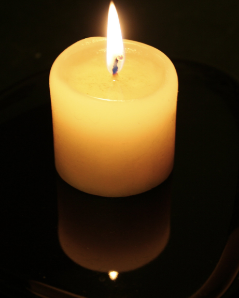What is the atmosphere evoked by the image?
Please provide a single word or phrase based on the screenshot.

Serene and calming